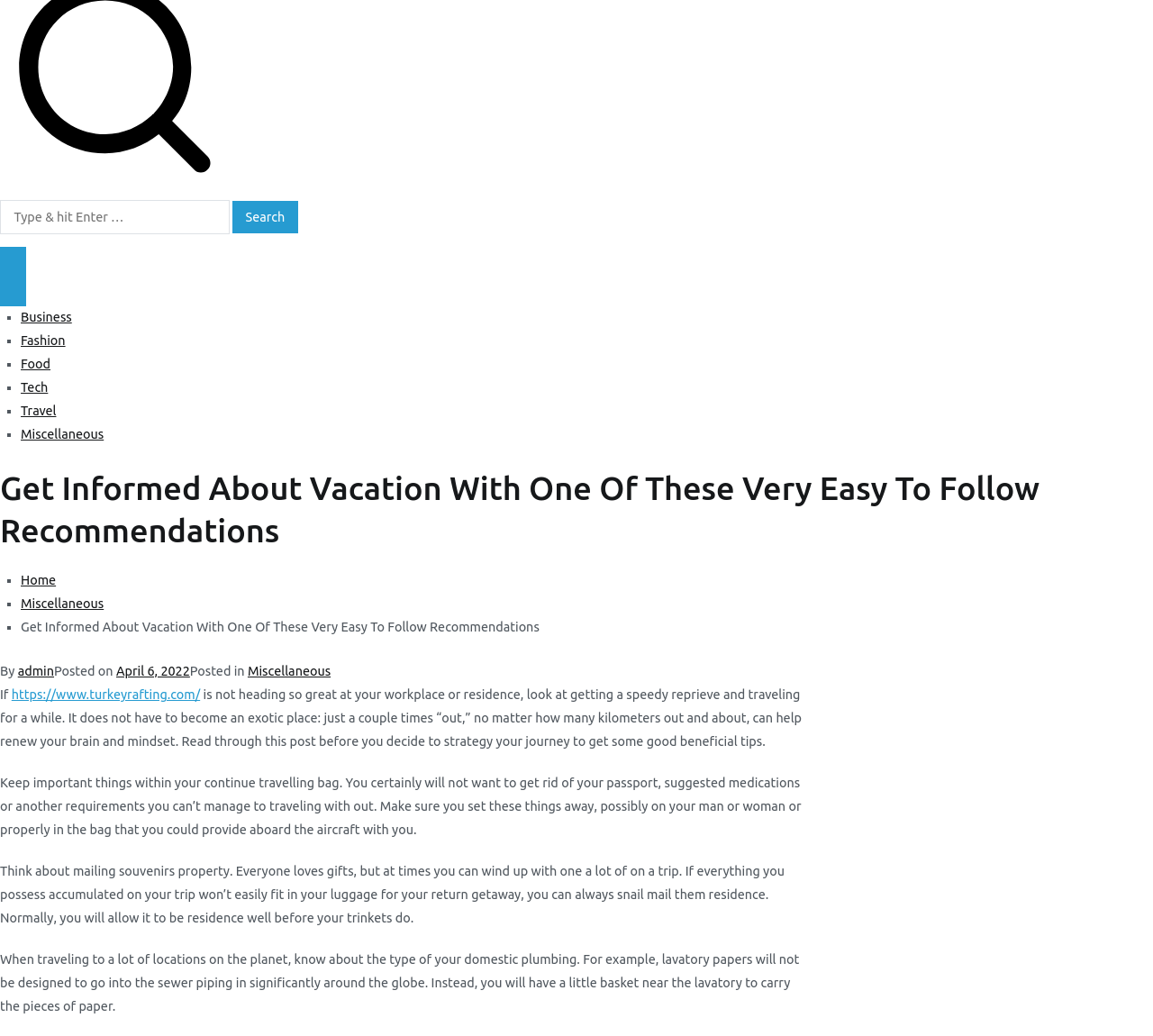Provide a short answer to the following question with just one word or phrase: What is the purpose of the article?

To provide travel tips